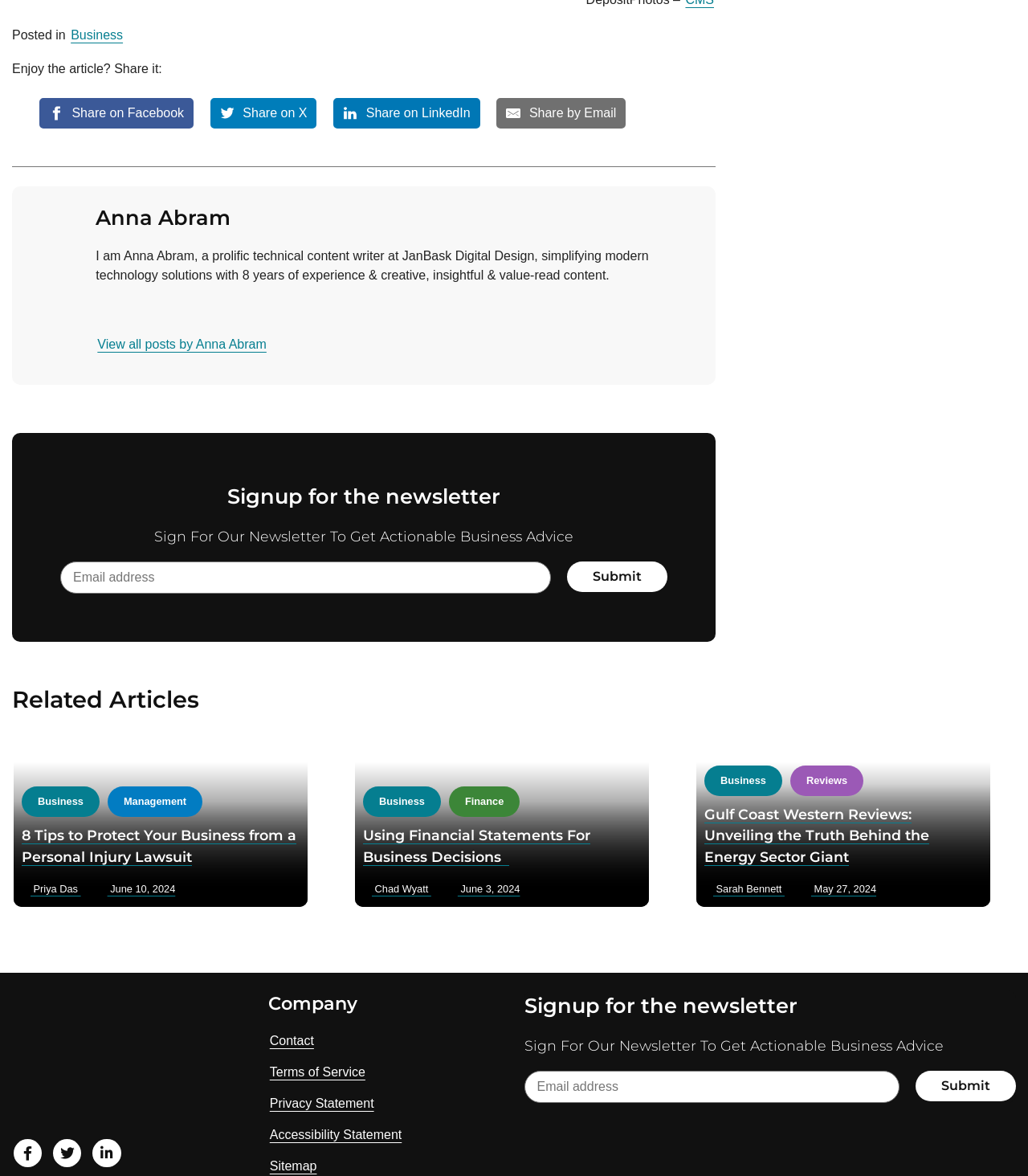Find the bounding box coordinates of the clickable region needed to perform the following instruction: "Submit the newsletter signup form". The coordinates should be provided as four float numbers between 0 and 1, i.e., [left, top, right, bottom].

[0.552, 0.477, 0.649, 0.503]